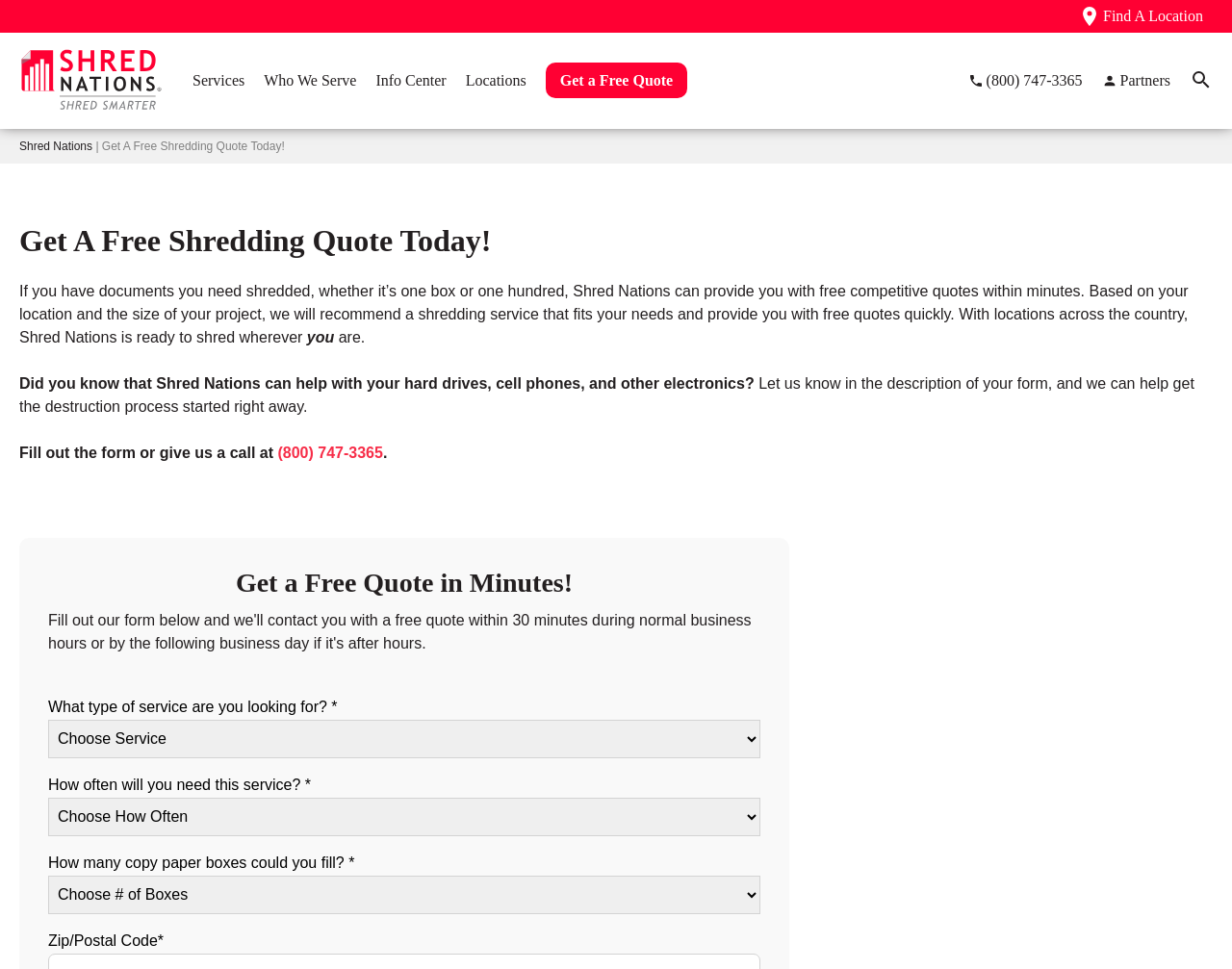Determine the title of the webpage and give its text content.

Get A Free Shredding Quote Today!